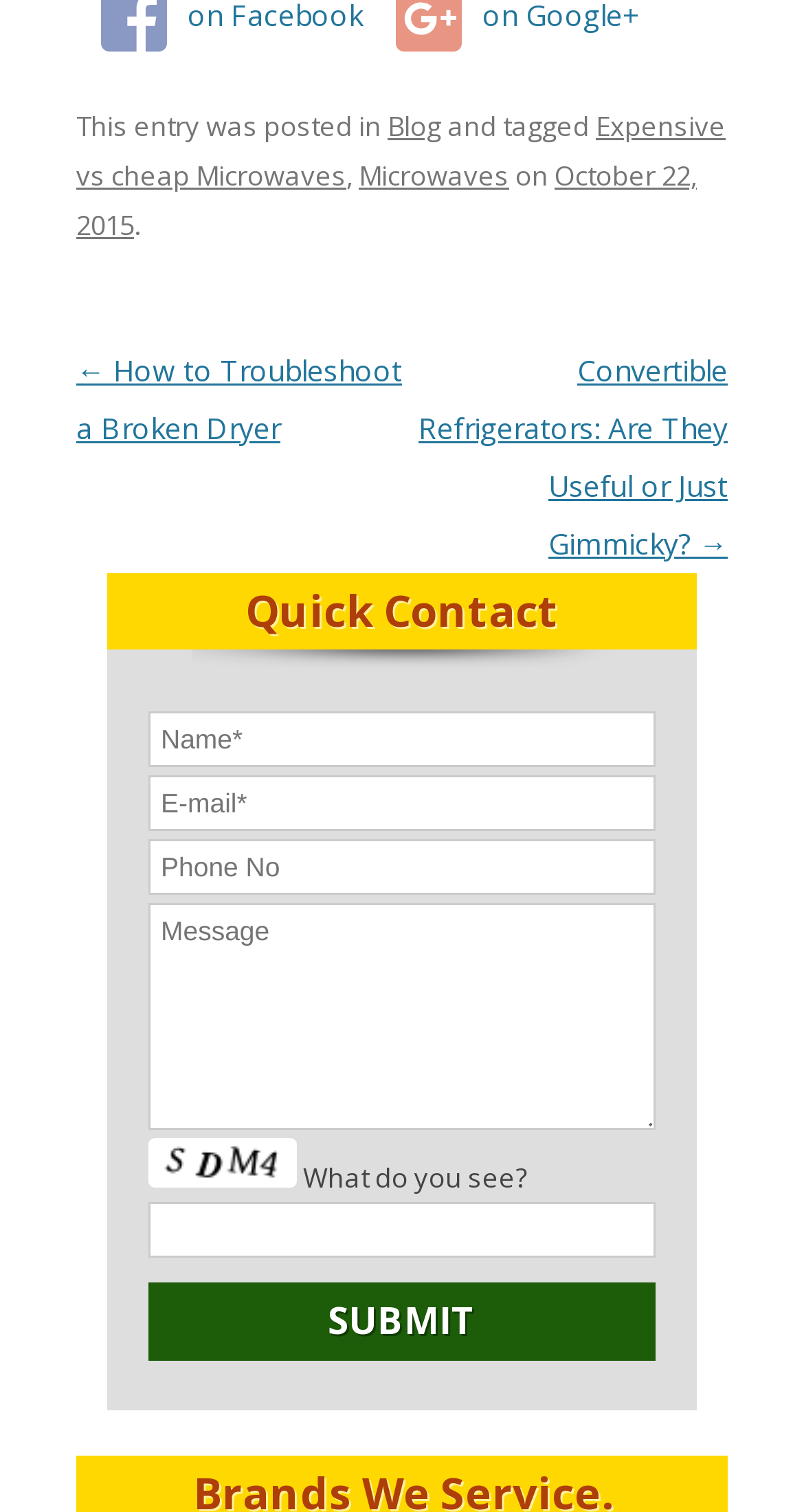Answer this question using a single word or a brief phrase:
How many links are there in the Post navigation section?

2